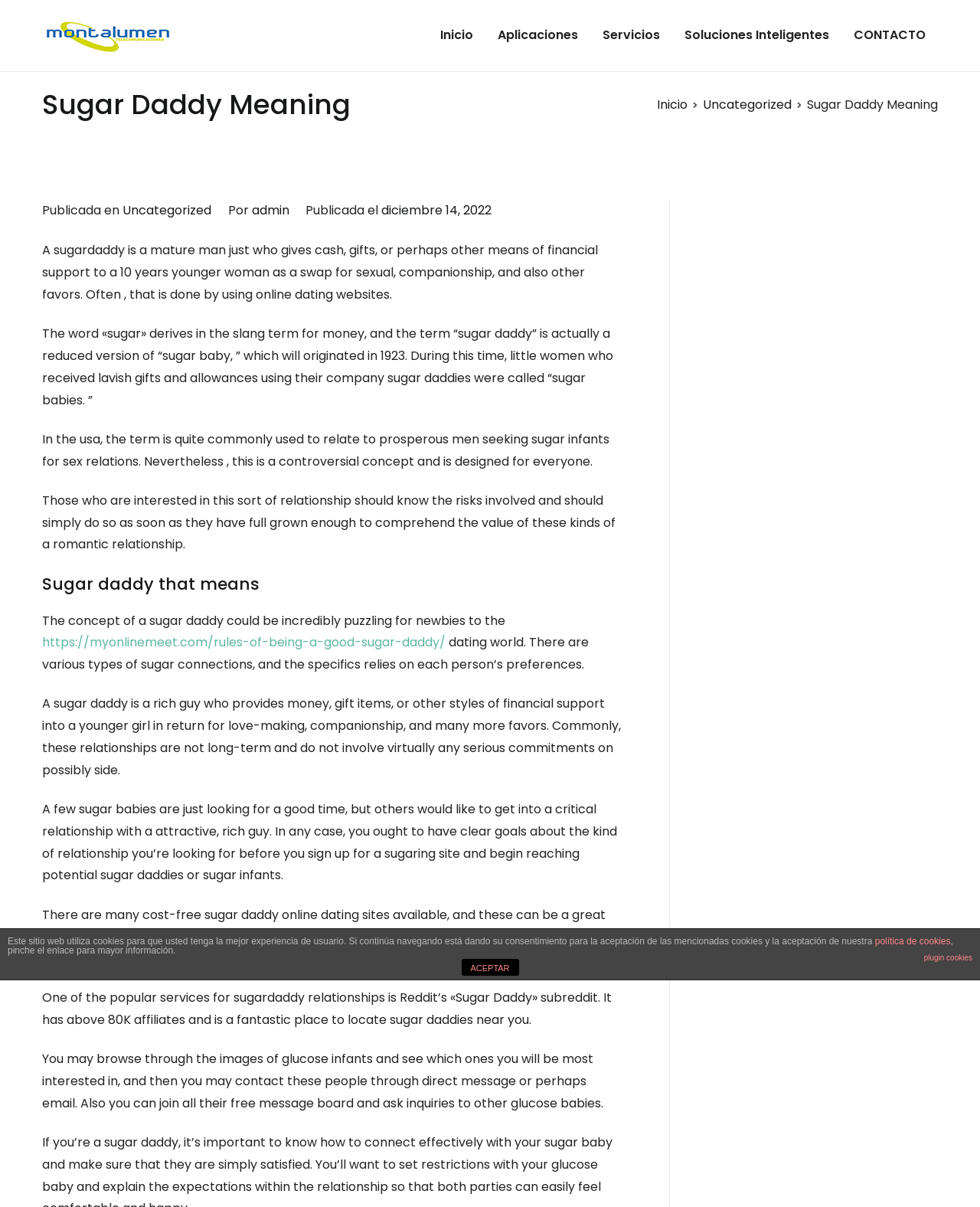Determine the bounding box coordinates of the section I need to click to execute the following instruction: "Click the 'Inicio' link". Provide the coordinates as four float numbers between 0 and 1, i.e., [left, top, right, bottom].

[0.449, 0.02, 0.483, 0.039]